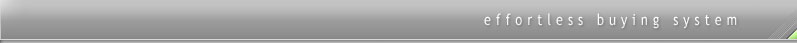What is the purpose of the clean typography?
Identify the answer in the screenshot and reply with a single word or phrase.

Emphasize clarity